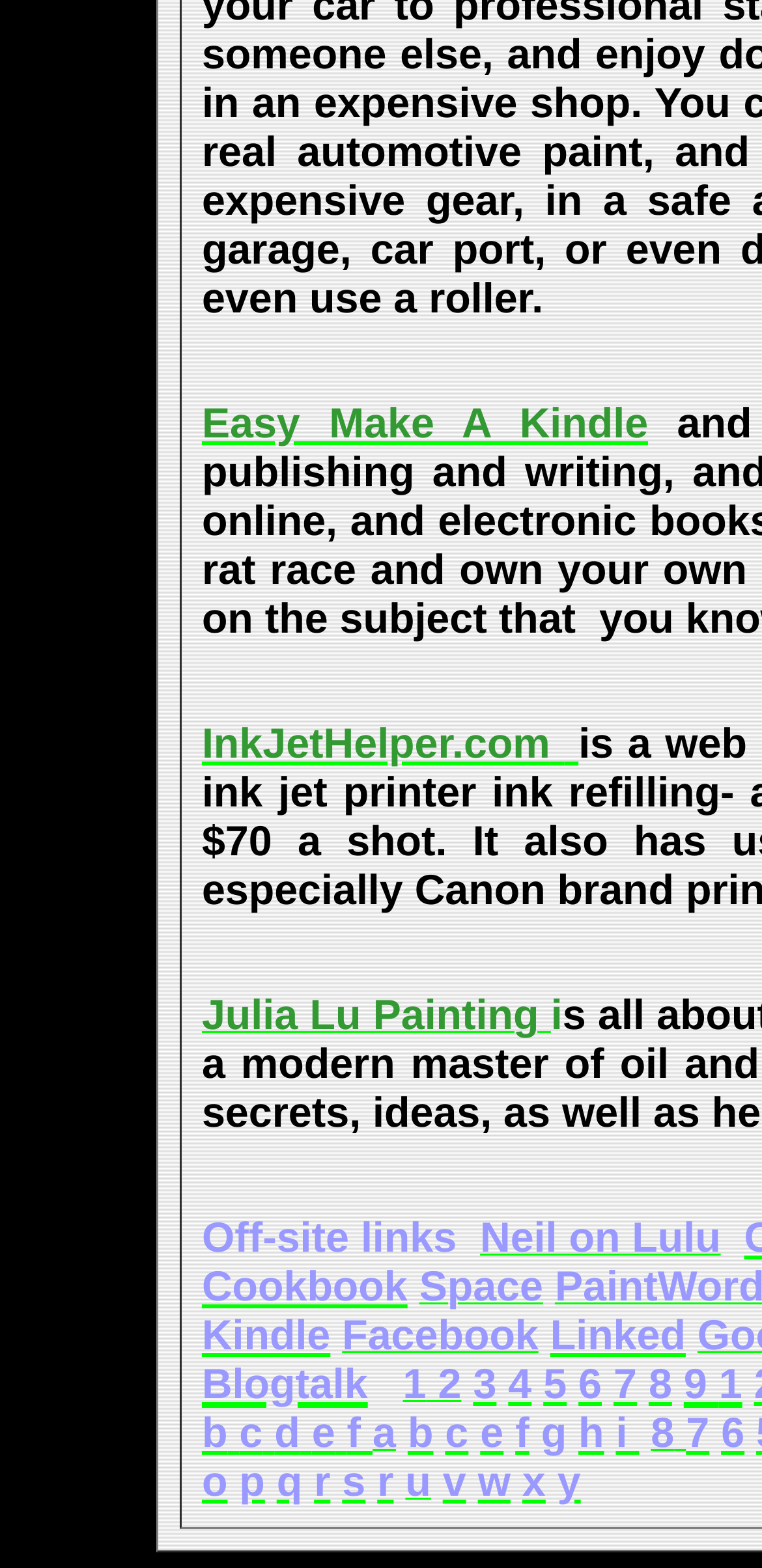Provide a brief response using a word or short phrase to this question:
How many StaticText elements are there on the webpage?

5